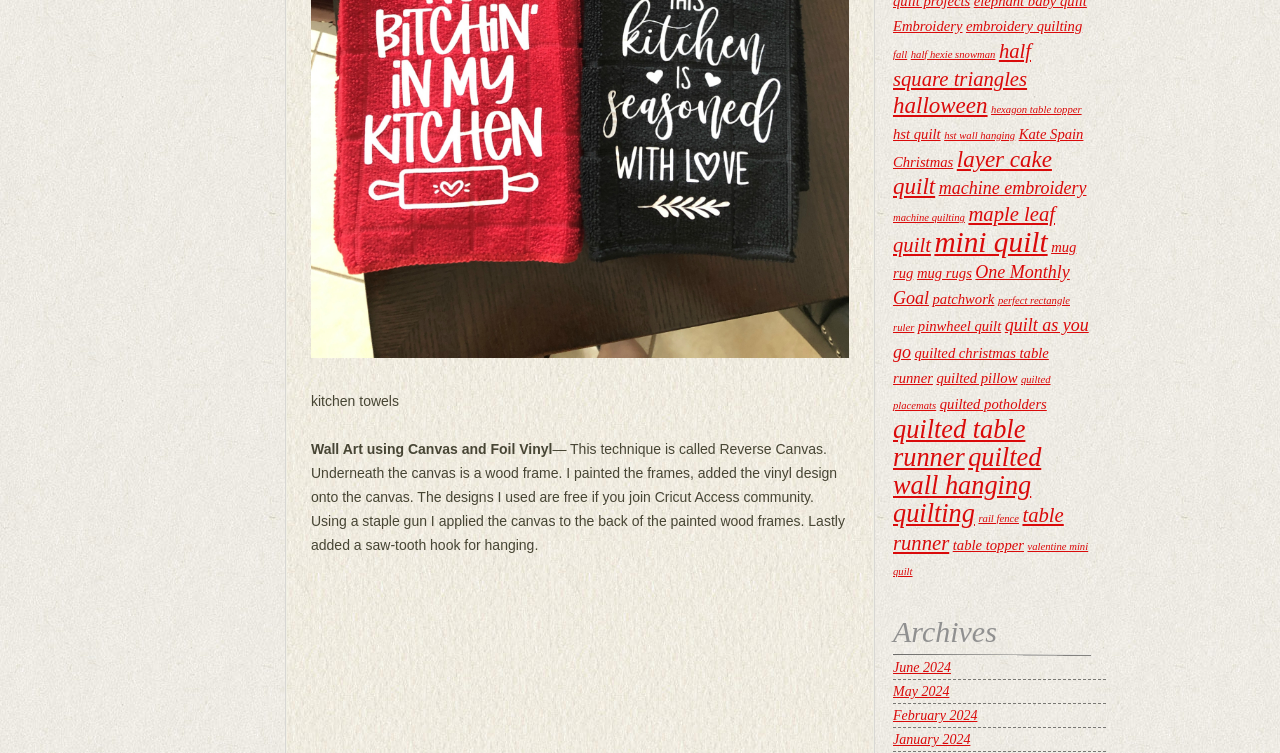Extract the bounding box for the UI element that matches this description: "mug rug".

[0.698, 0.317, 0.841, 0.373]